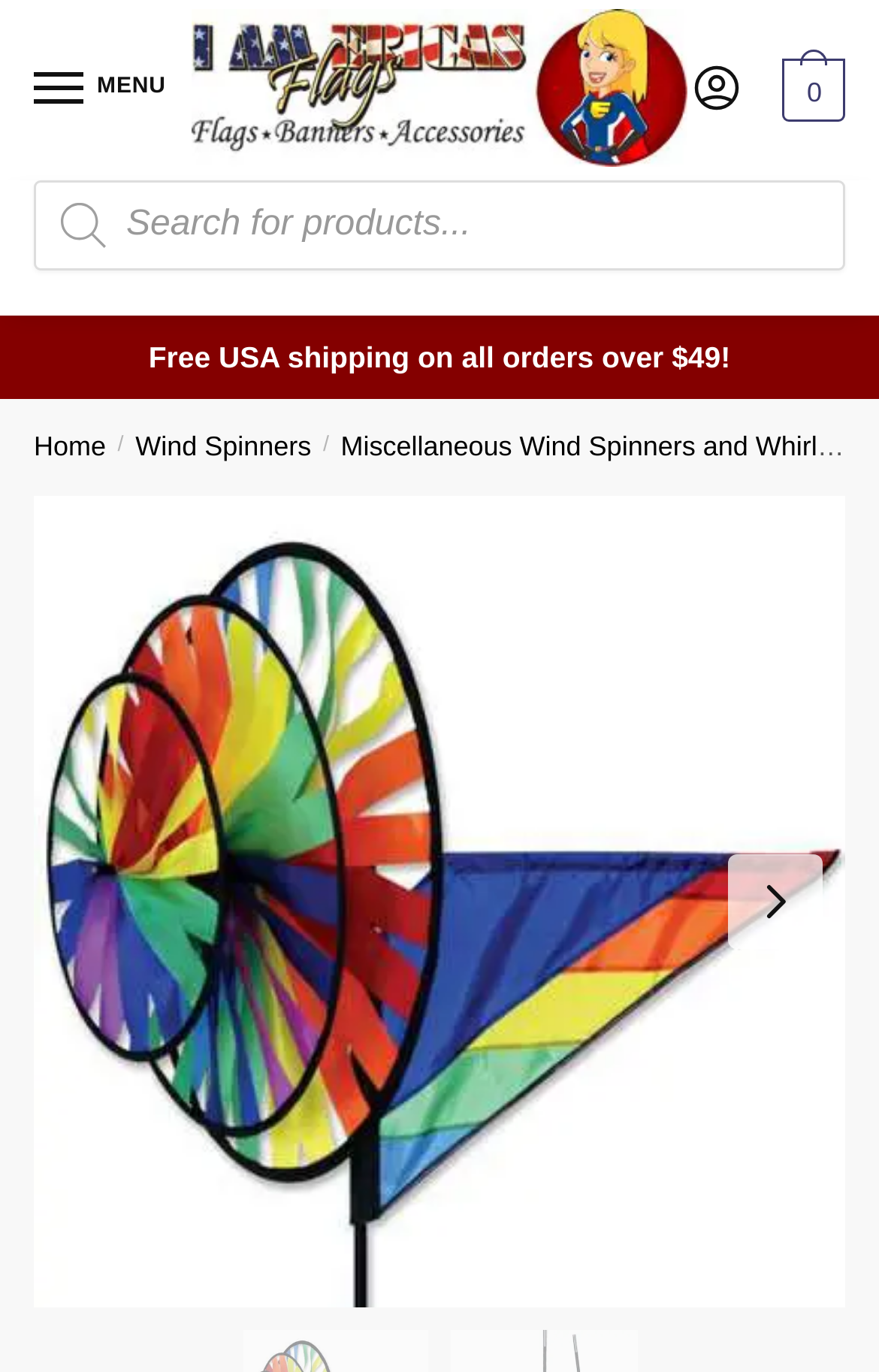What is the name of the website?
Look at the screenshot and respond with one word or a short phrase.

I AmEricas Flags